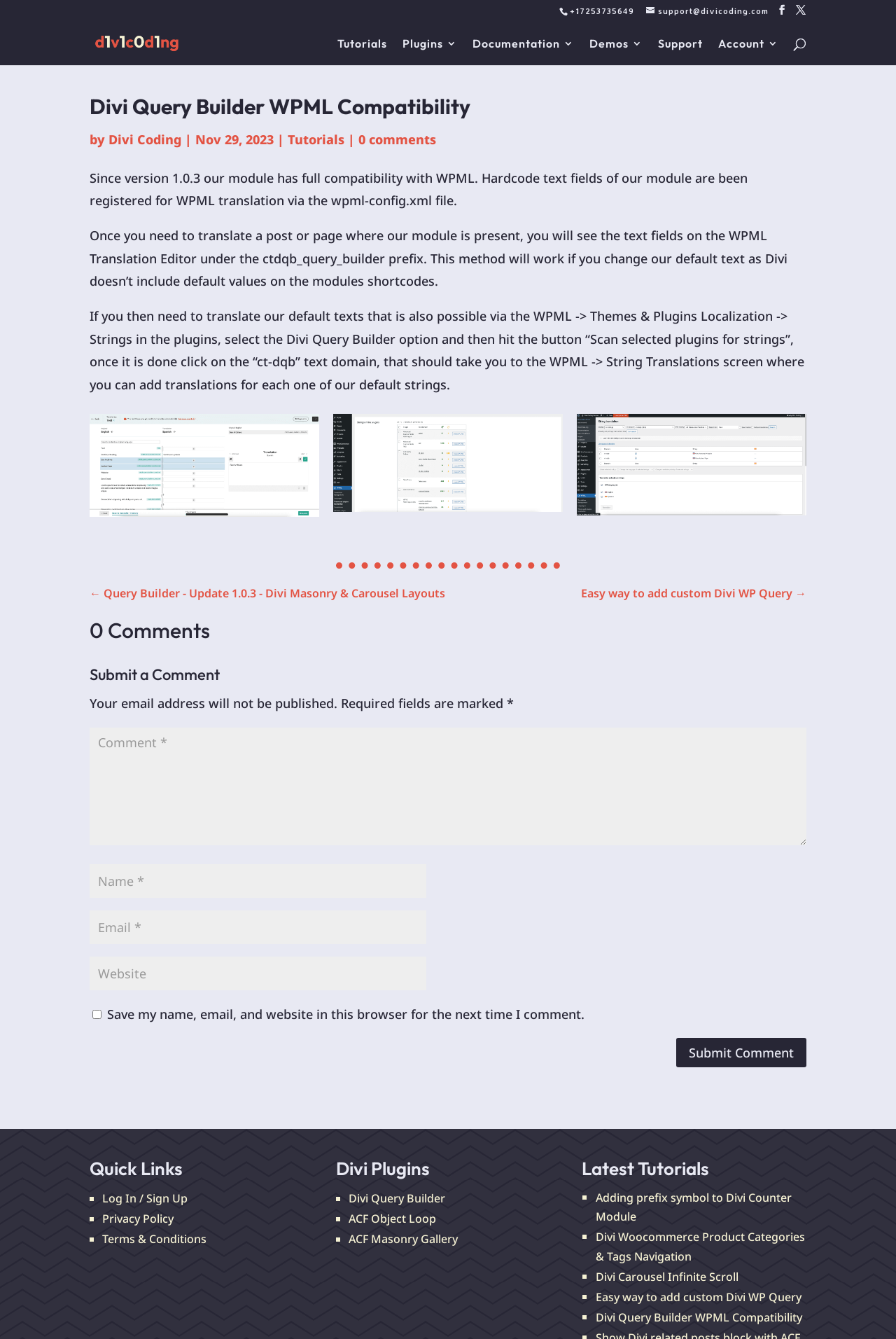How many links are there in the main navigation menu?
Answer the question with a single word or phrase derived from the image.

7